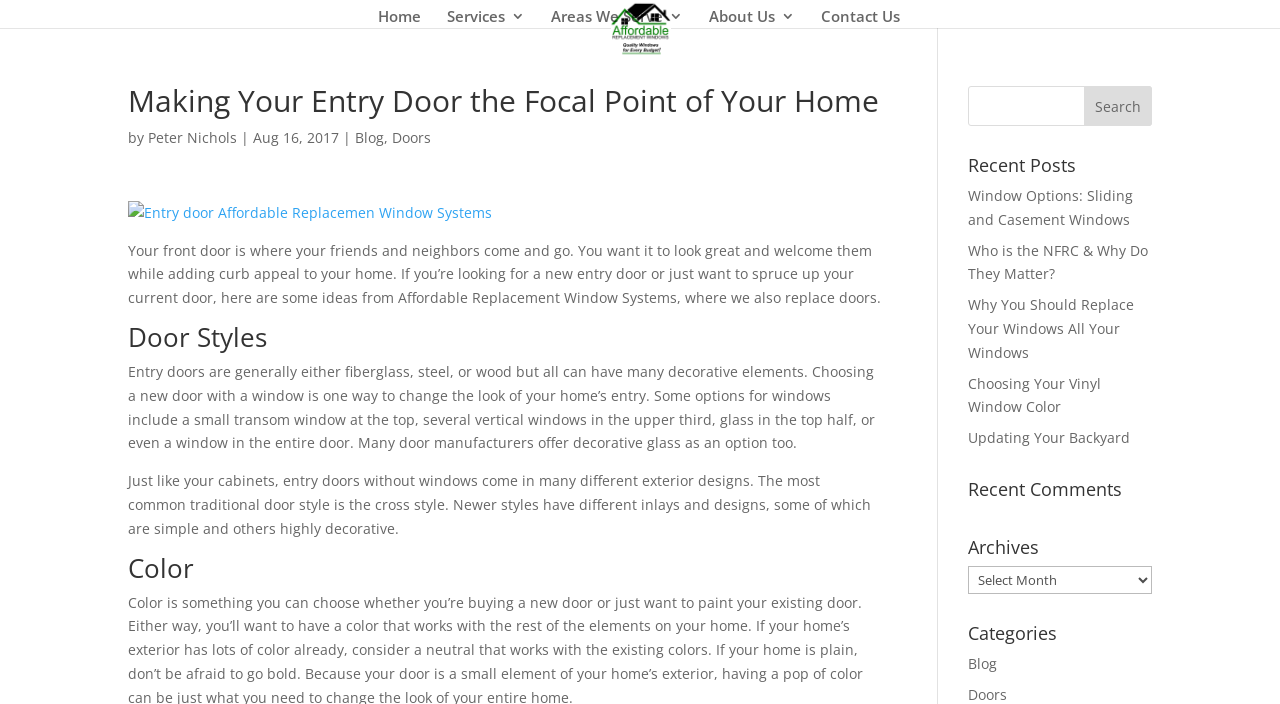Please locate the bounding box coordinates of the element's region that needs to be clicked to follow the instruction: "Click on the 'Home' link". The bounding box coordinates should be provided as four float numbers between 0 and 1, i.e., [left, top, right, bottom].

[0.295, 0.013, 0.329, 0.04]